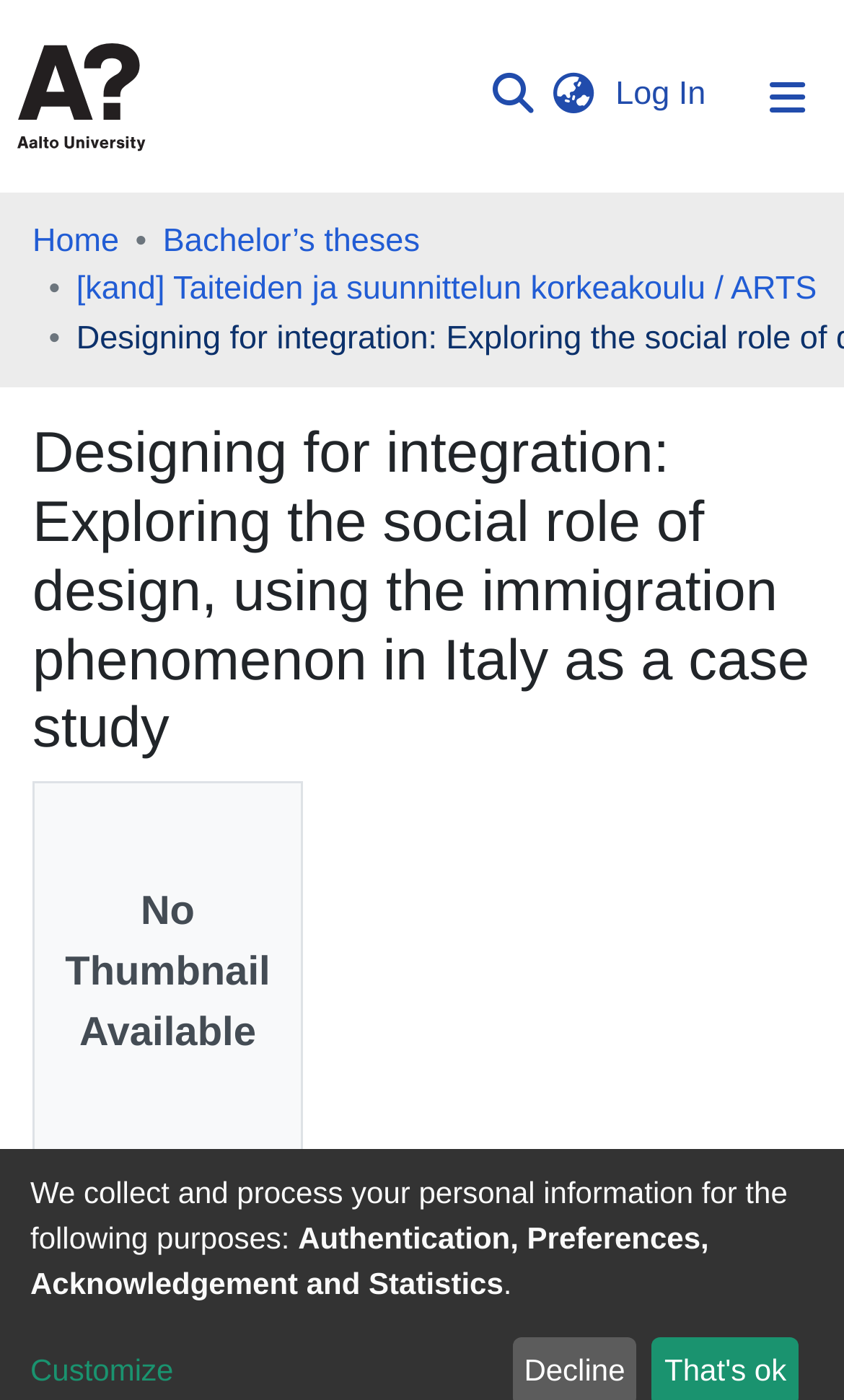Please identify the bounding box coordinates of the region to click in order to complete the task: "Customize settings". The coordinates must be four float numbers between 0 and 1, specified as [left, top, right, bottom].

[0.036, 0.964, 0.589, 0.996]